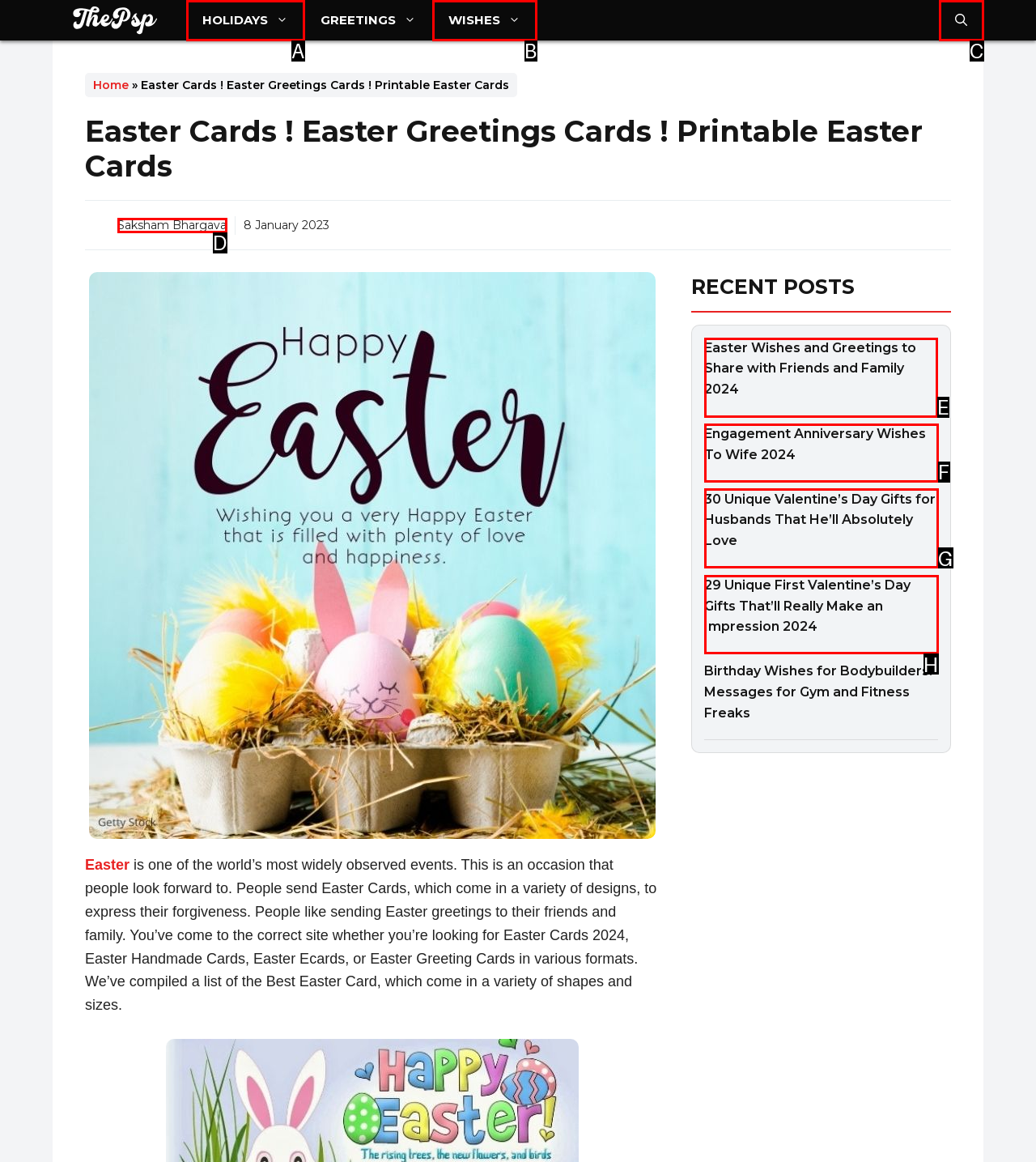Specify which element within the red bounding boxes should be clicked for this task: Read the article 'Easter Wishes and Greetings to Share with Friends and Family 2024' Respond with the letter of the correct option.

E